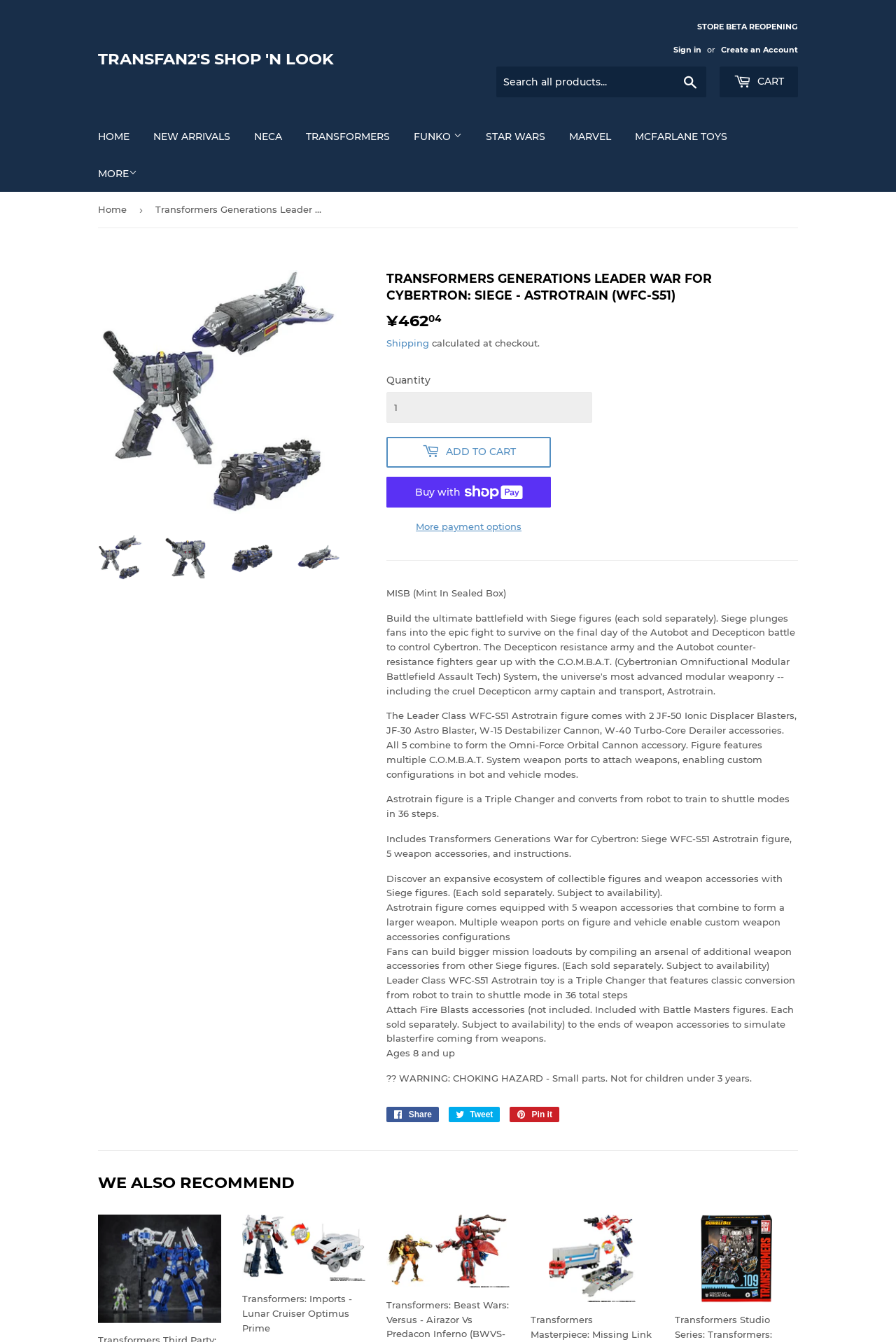Please determine the bounding box coordinates for the UI element described as: "Contact".

None